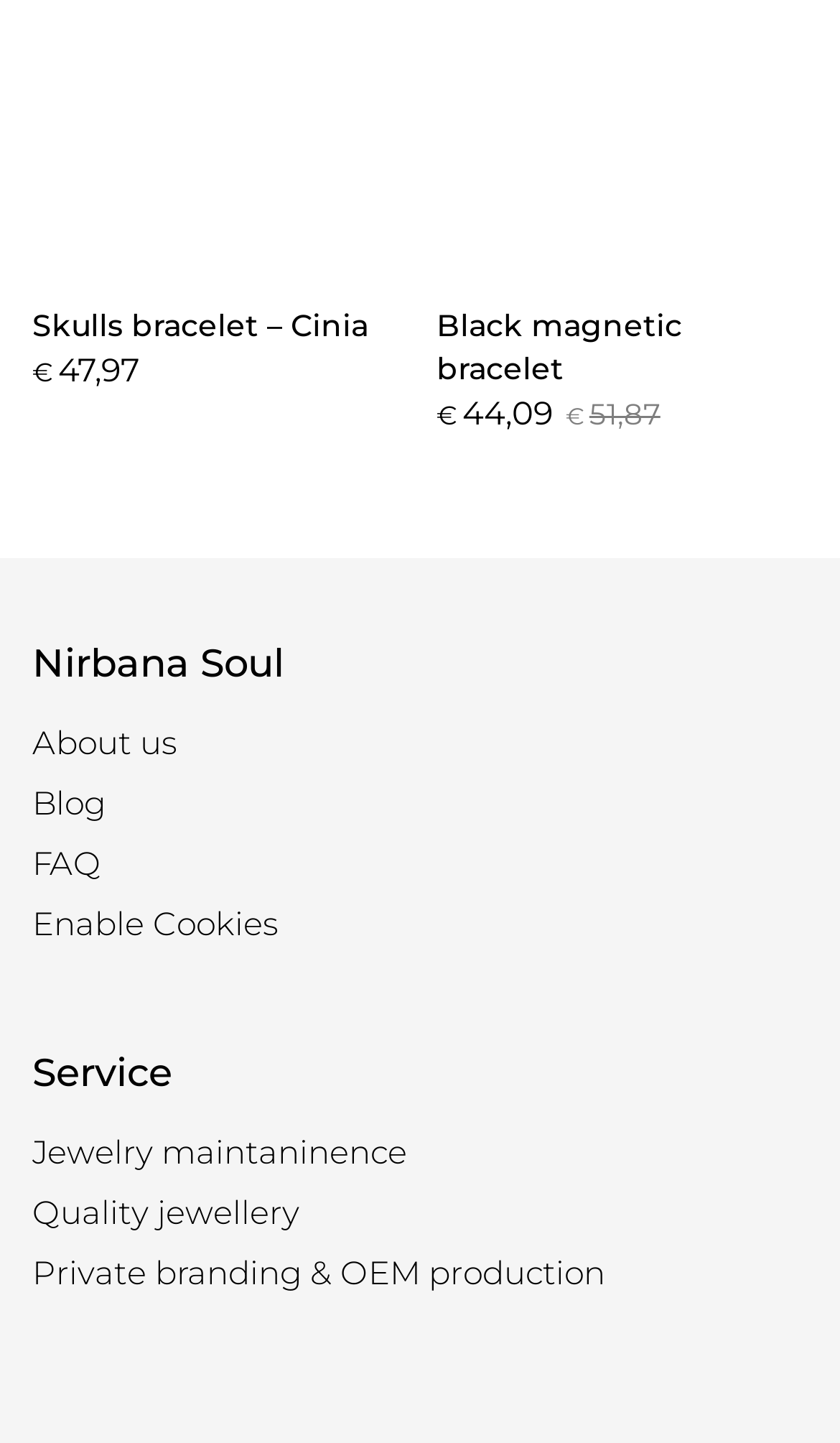Find the bounding box coordinates of the clickable area that will achieve the following instruction: "View product details of Black magnetic bracelet".

[0.519, 0.212, 0.812, 0.269]